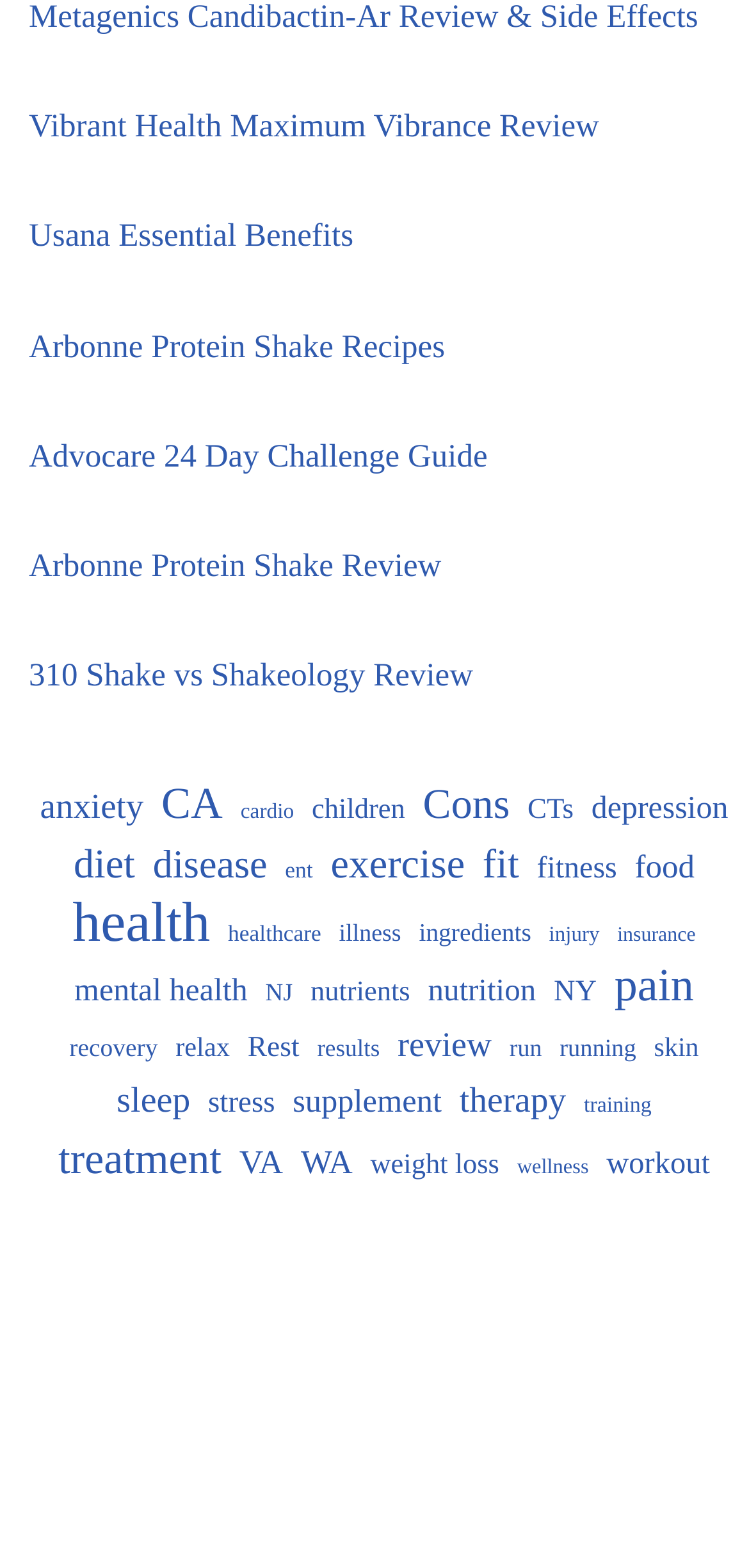Pinpoint the bounding box coordinates of the clickable area needed to execute the instruction: "View anxiety related items". The coordinates should be specified as four float numbers between 0 and 1, i.e., [left, top, right, bottom].

[0.053, 0.499, 0.192, 0.532]